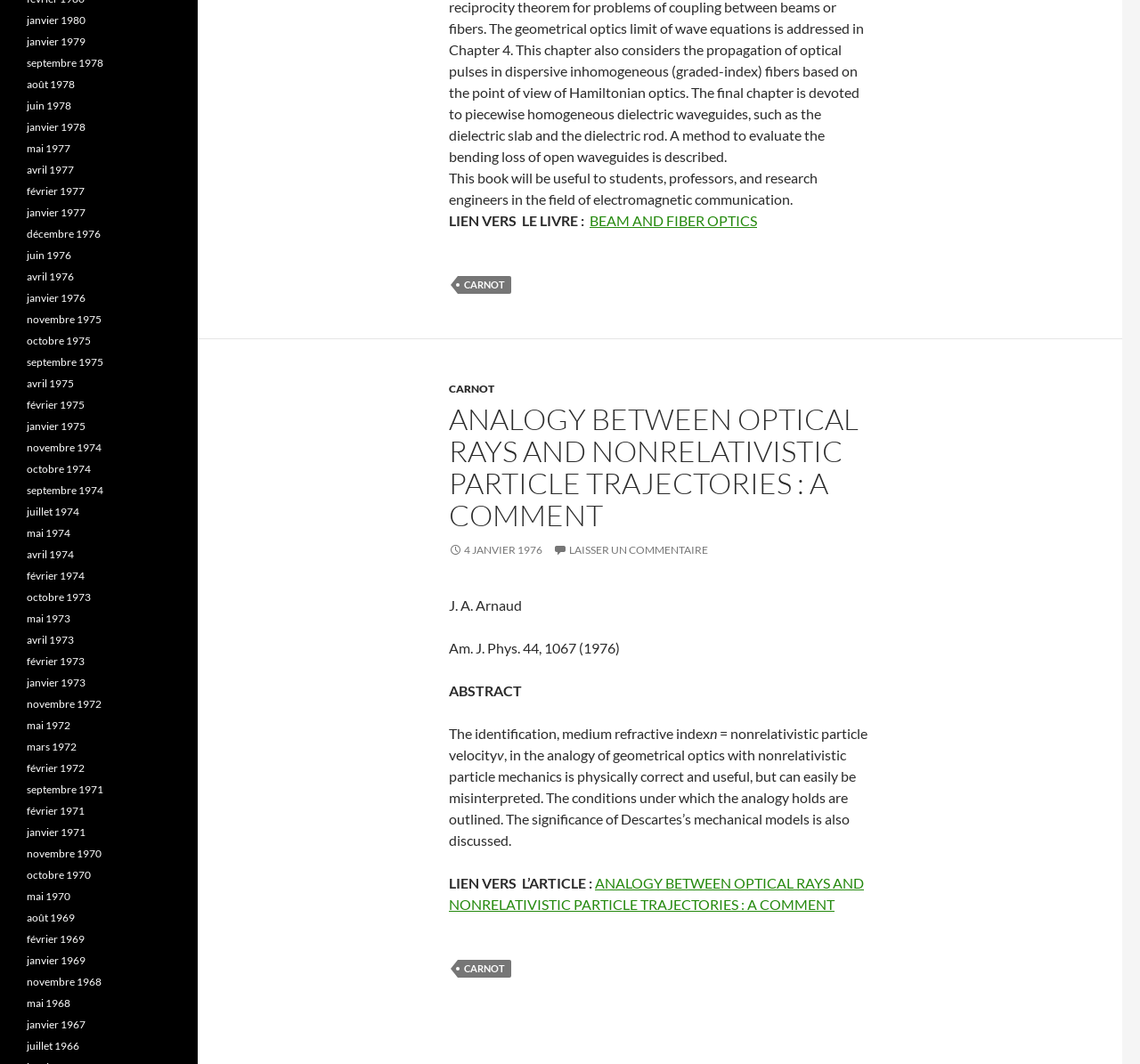Indicate the bounding box coordinates of the clickable region to achieve the following instruction: "Click on the link 'ANALOGY BETWEEN OPTICAL RAYS AND NONRELATIVISTIC PARTICLE TRAJECTORIES : A COMMENT'."

[0.394, 0.377, 0.753, 0.501]